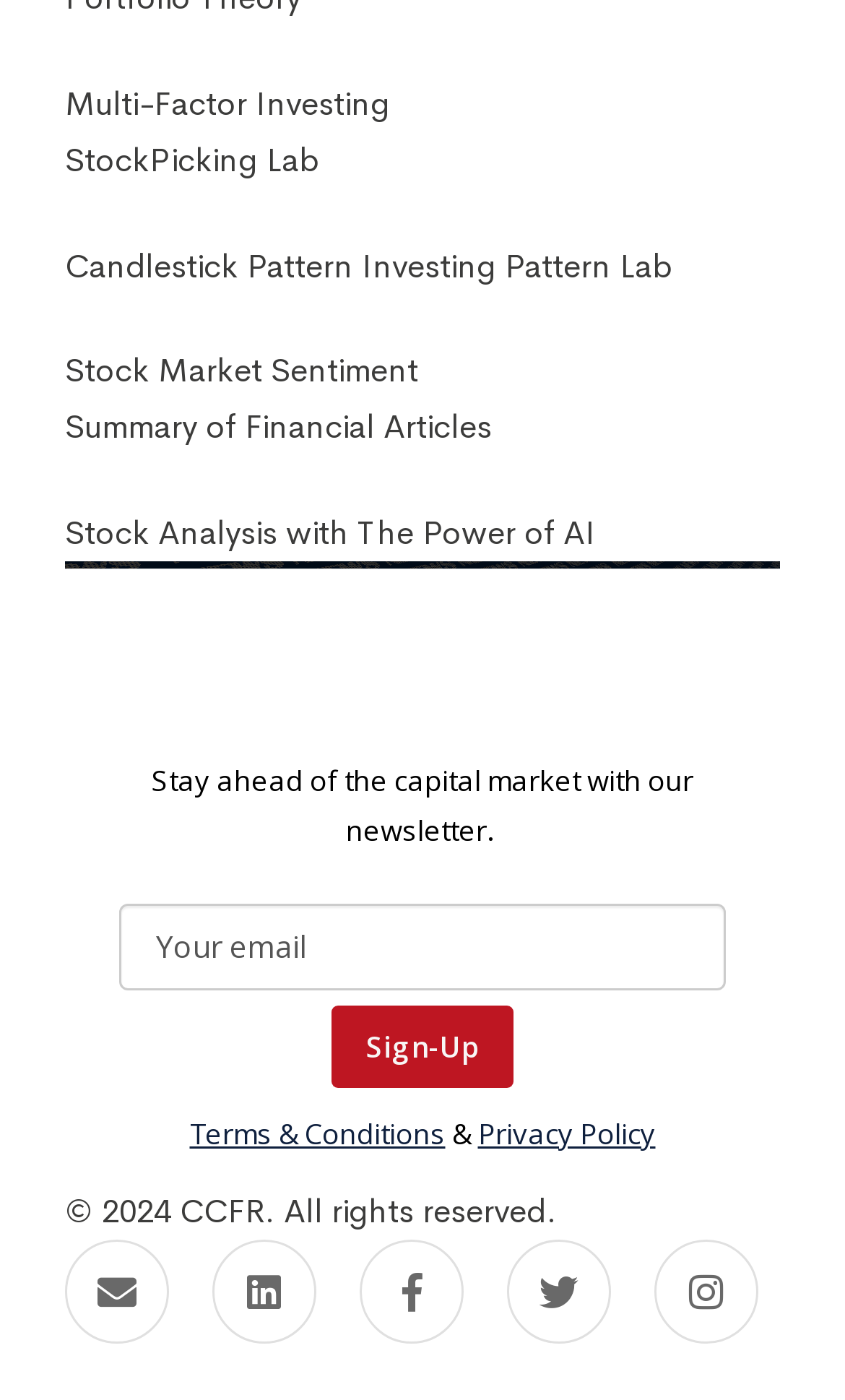Provide a short, one-word or phrase answer to the question below:
How many links are there in the footer section?

6